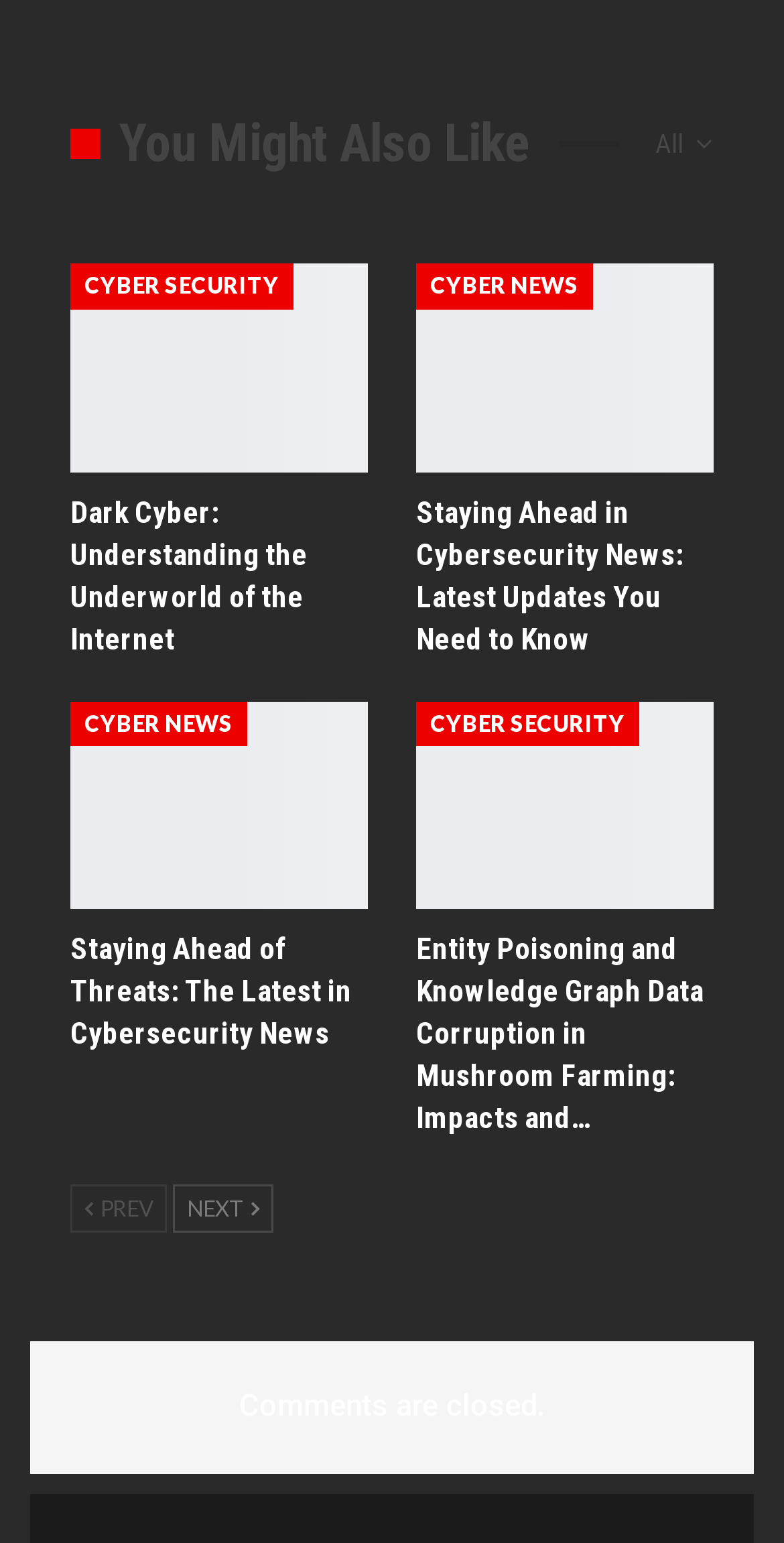Give a concise answer using only one word or phrase for this question:
What is the category of the first link?

CYBER SECURITY